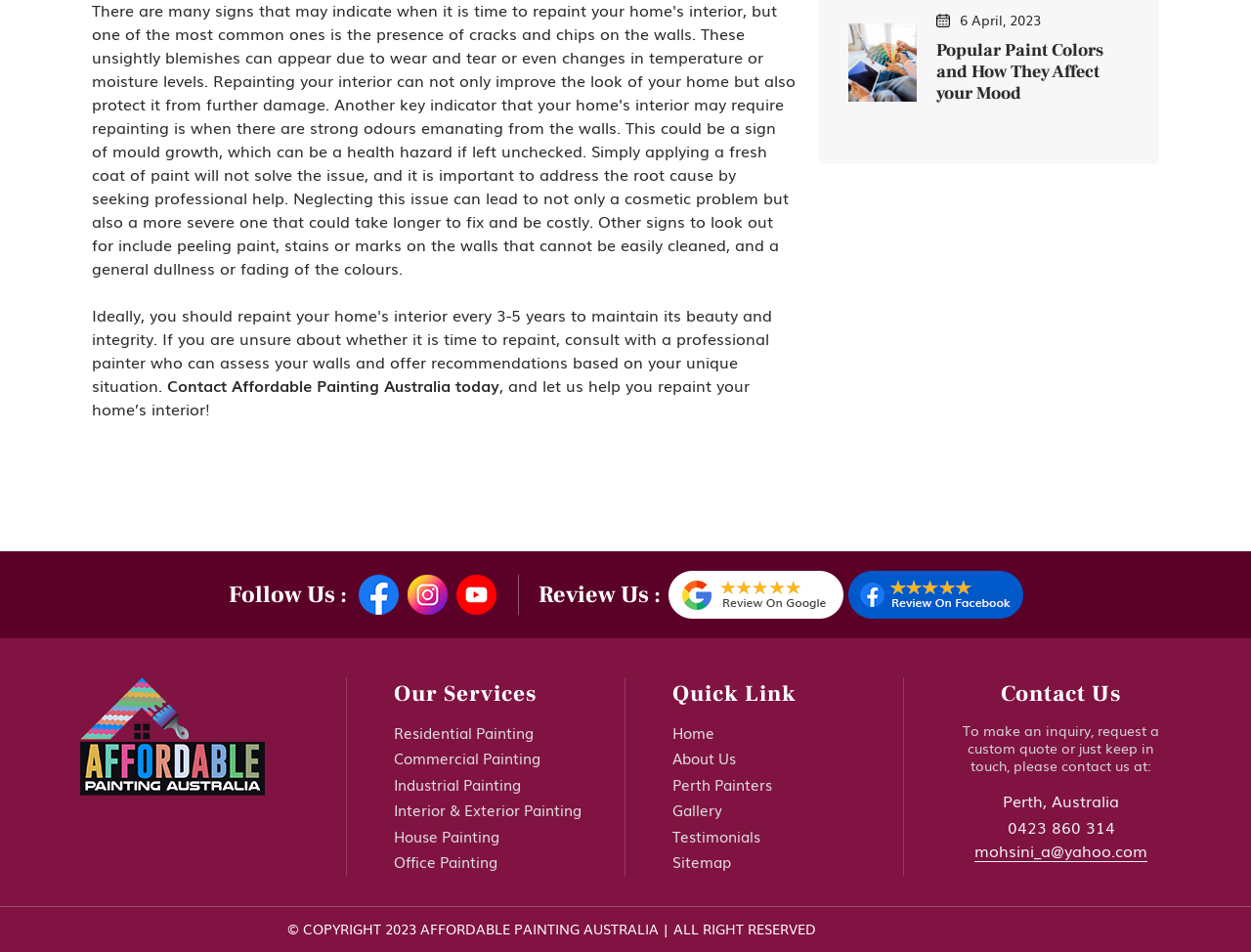Identify the bounding box coordinates for the UI element described as follows: "parent_node: Review Us :". Ensure the coordinates are four float numbers between 0 and 1, formatted as [left, top, right, bottom].

[0.678, 0.609, 0.818, 0.634]